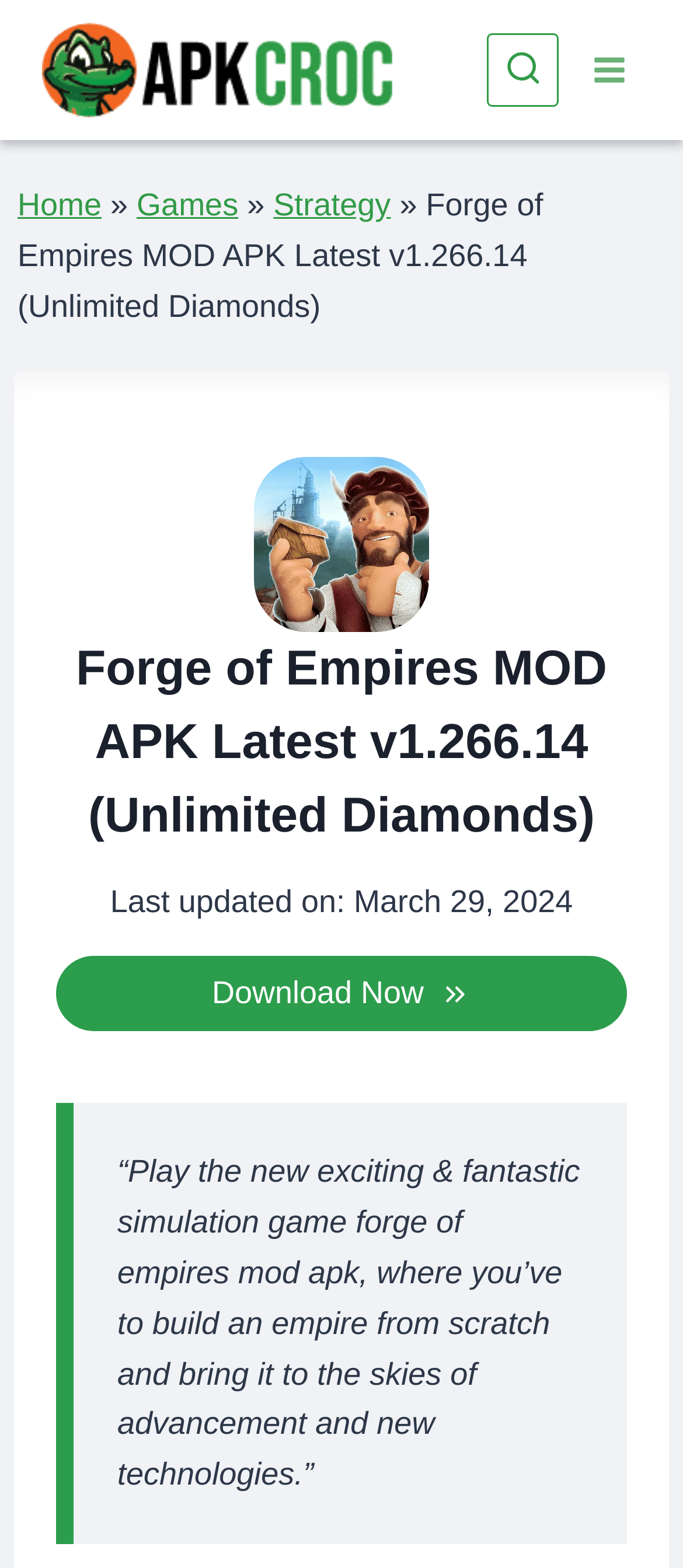Based on the visual content of the image, answer the question thoroughly: What is the purpose of the 'Scroll to top' button?

The 'Scroll to top' button is located at the bottom right corner of the page, and its purpose is to allow users to quickly scroll back to the top of the page.